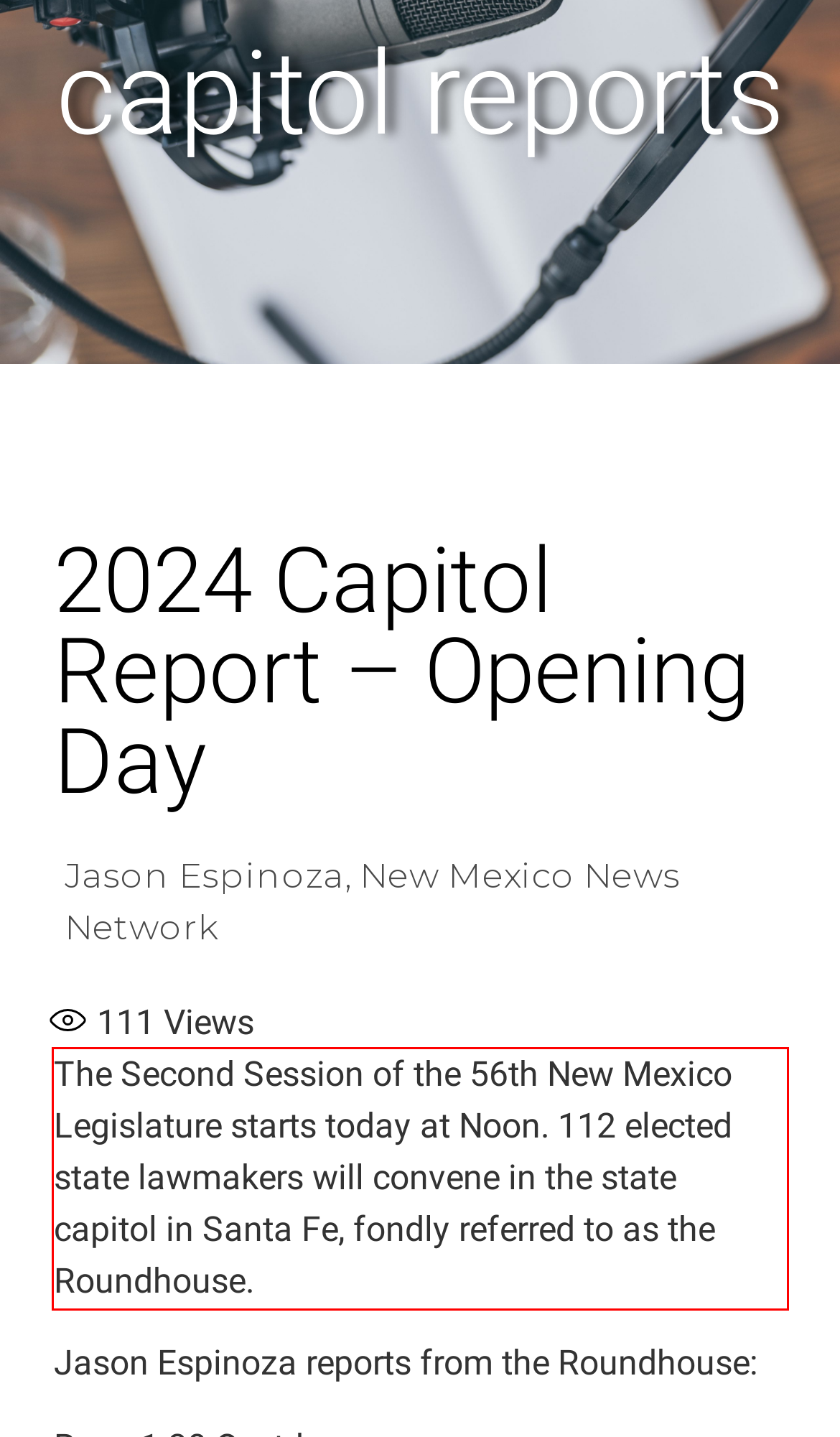Please examine the screenshot of the webpage and read the text present within the red rectangle bounding box.

The Second Session of the 56th New Mexico Legislature starts today at Noon. 112 elected state lawmakers will convene in the state capitol in Santa Fe, fondly referred to as the Roundhouse.